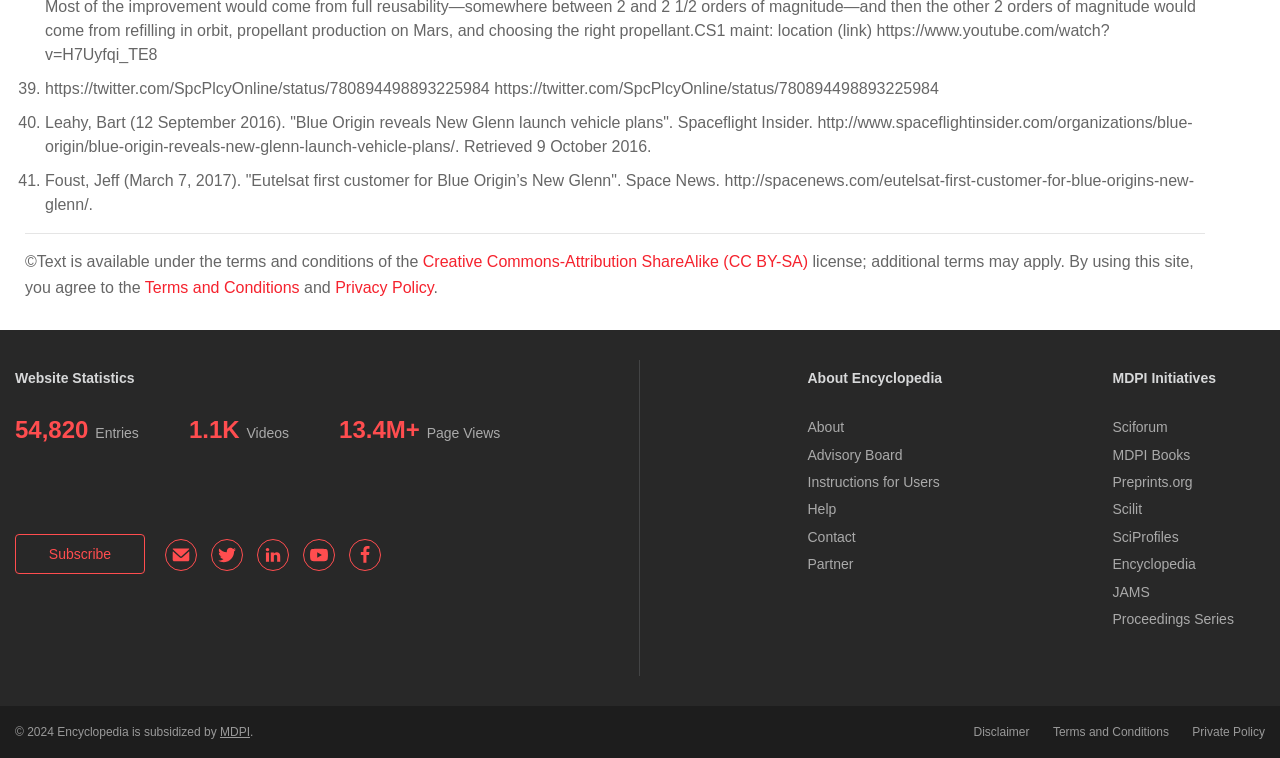Please specify the bounding box coordinates of the region to click in order to perform the following instruction: "Click Subscribe".

[0.012, 0.705, 0.113, 0.758]